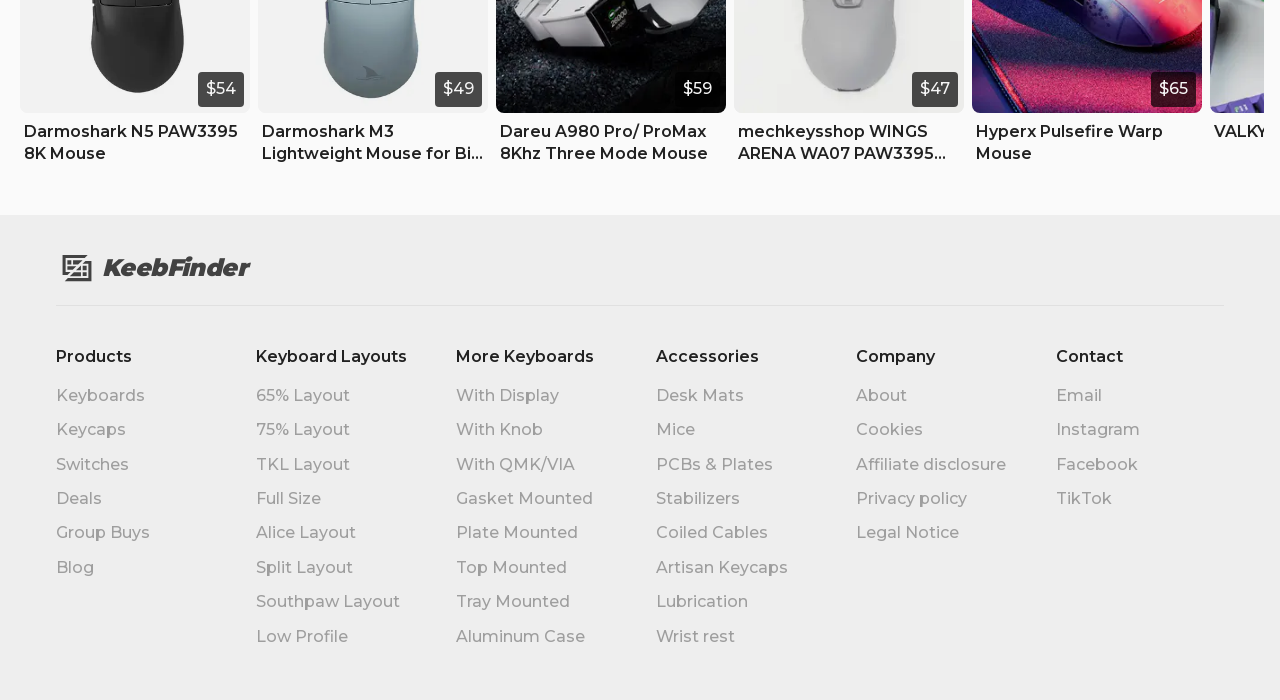Refer to the image and provide an in-depth answer to the question: 
What type of products are listed on this webpage?

The webpage has a hierarchical structure with categories and subcategories. The main categories are 'Products', 'Keyboard Layouts', 'More Keyboards', 'Accessories', 'Company', and 'Contact'. Under the 'Products' category, there are links to 'Keyboards', 'Keycaps', 'Switches', and other related products. This suggests that the webpage is primarily listing keyboards and accessories.